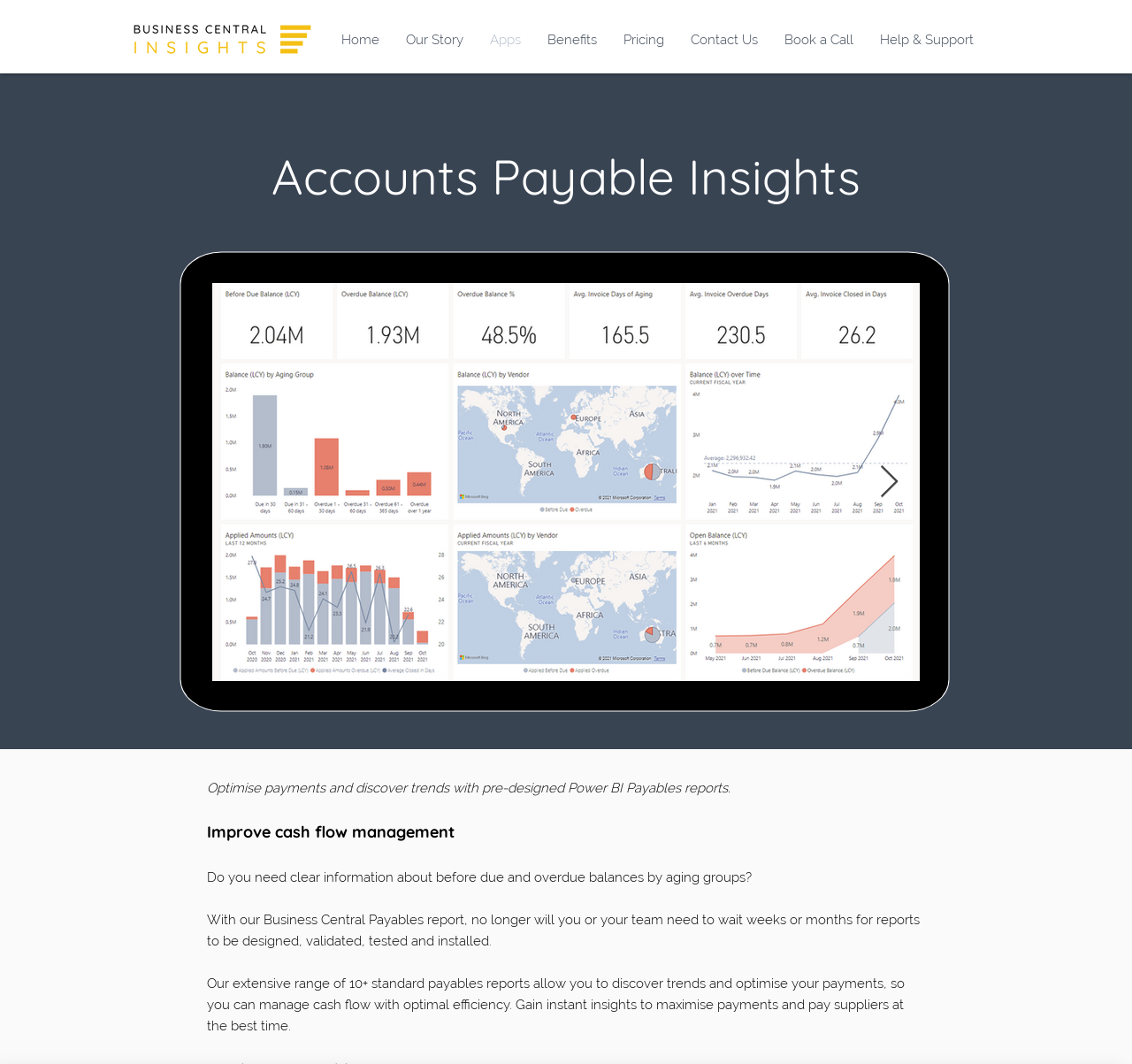Identify the bounding box coordinates for the UI element described by the following text: "Book a Call". Provide the coordinates as four float numbers between 0 and 1, in the format [left, top, right, bottom].

[0.681, 0.021, 0.766, 0.054]